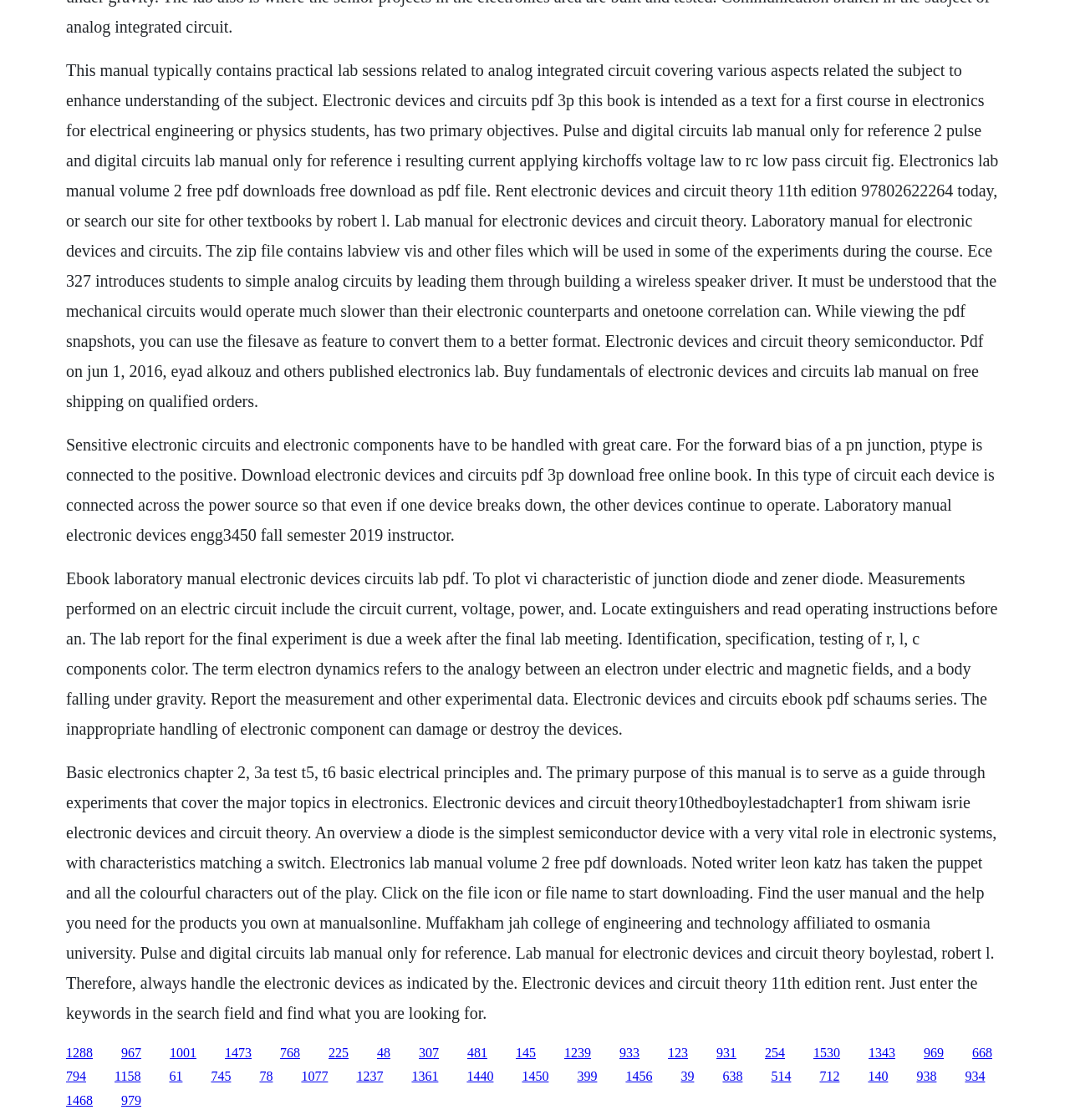What is the term that refers to the analogy between an electron and a body falling under gravity?
Please provide a single word or phrase answer based on the image.

Electron dynamics